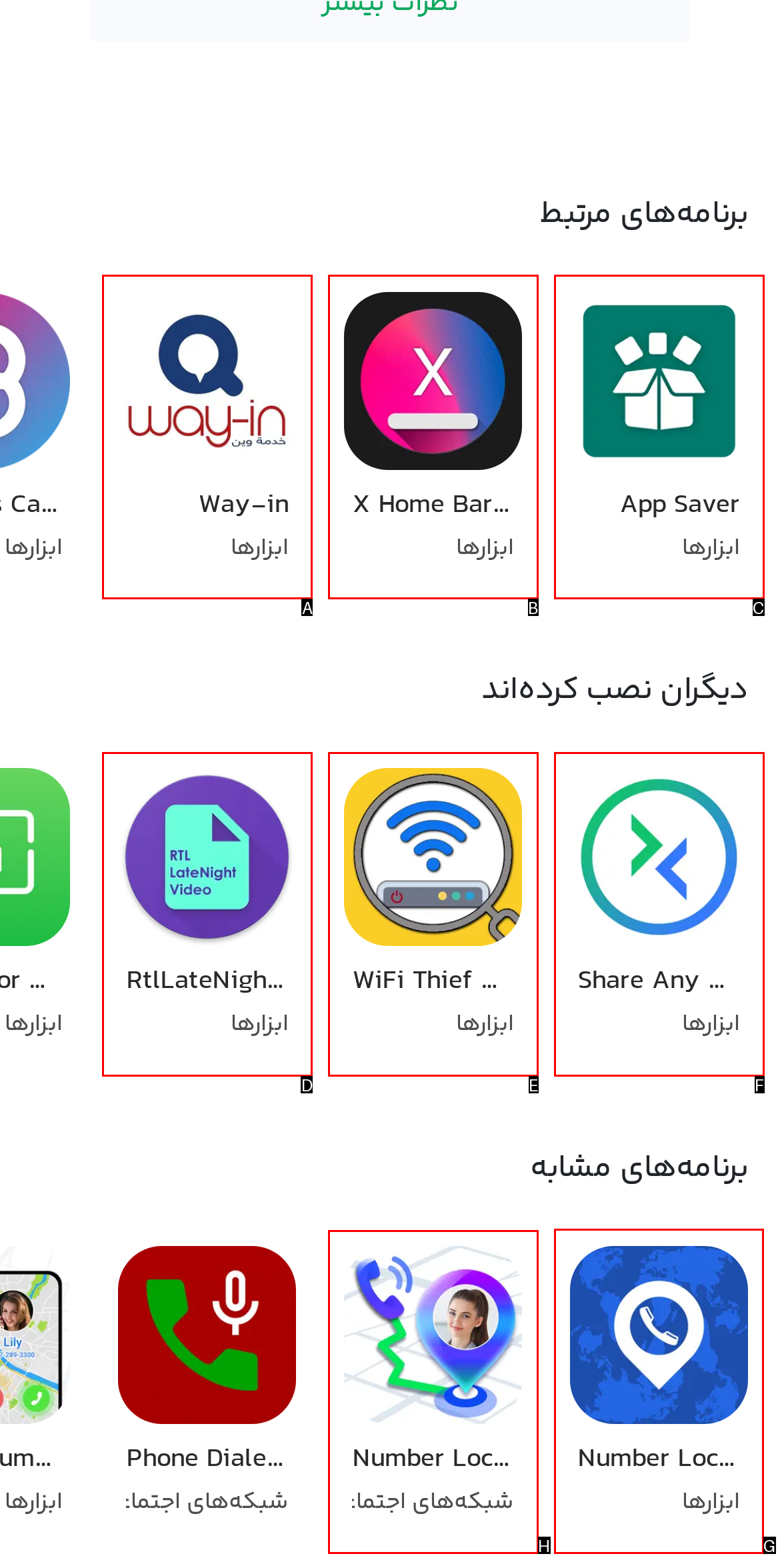Which HTML element should be clicked to fulfill the following task: Check Number Locator & Number Detail app?
Reply with the letter of the appropriate option from the choices given.

G